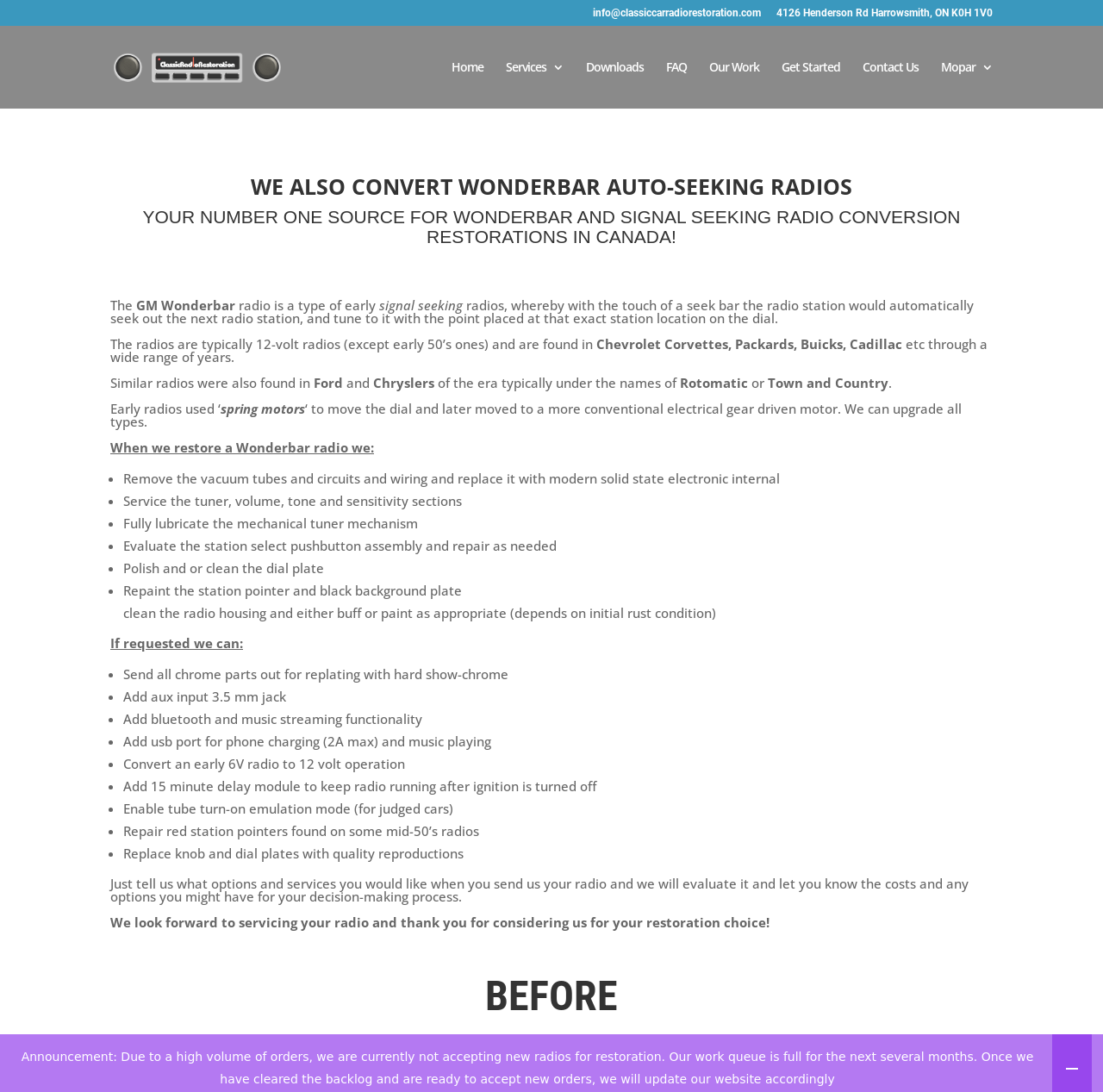Show the bounding box coordinates for the element that needs to be clicked to execute the following instruction: "Click the 'Our Work' link". Provide the coordinates in the form of four float numbers between 0 and 1, i.e., [left, top, right, bottom].

[0.643, 0.056, 0.688, 0.099]